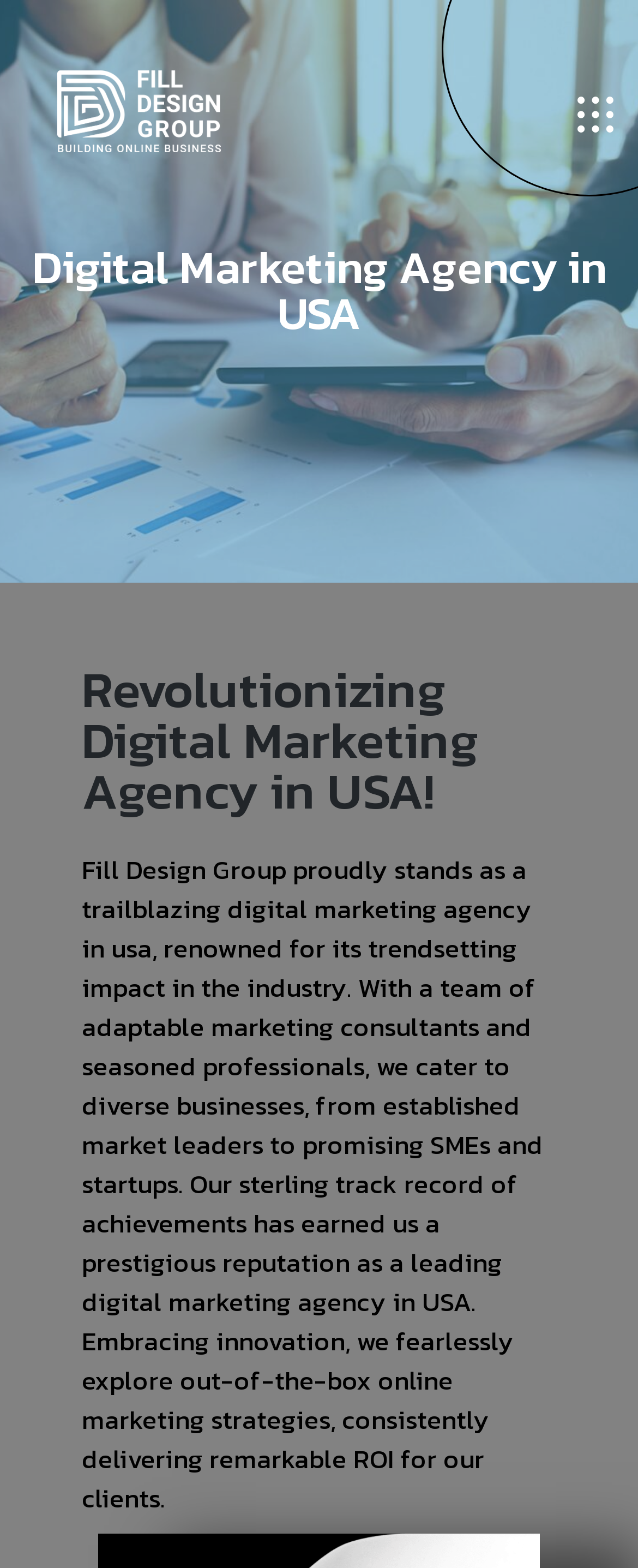What type of business is this company?
Based on the visual, give a brief answer using one word or a short phrase.

Digital marketing agency